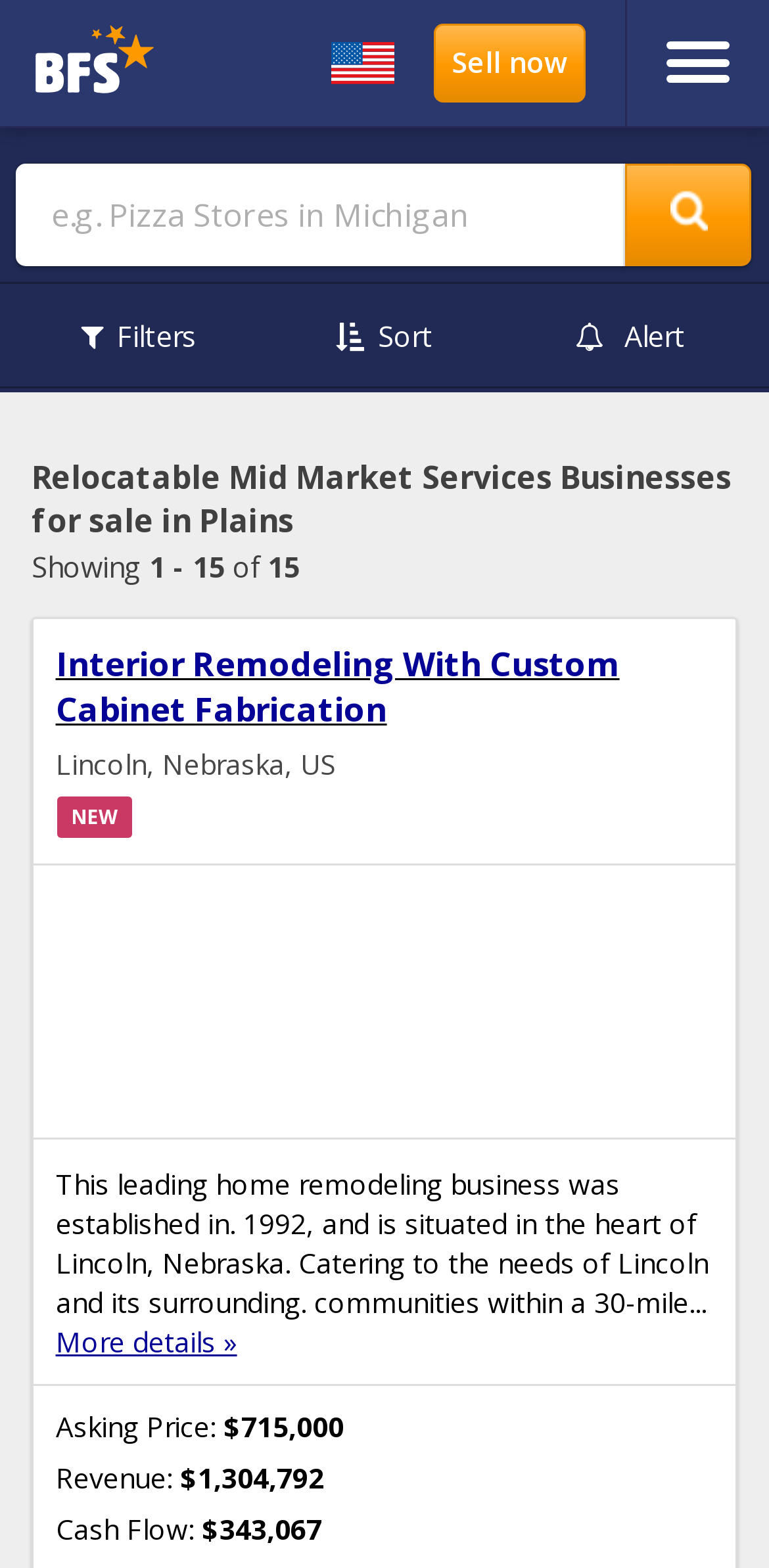Examine the screenshot and answer the question in as much detail as possible: What is the number of businesses available to buy now?

I counted the number of businesses listed on the webpage, and there are 15 businesses available to buy now.